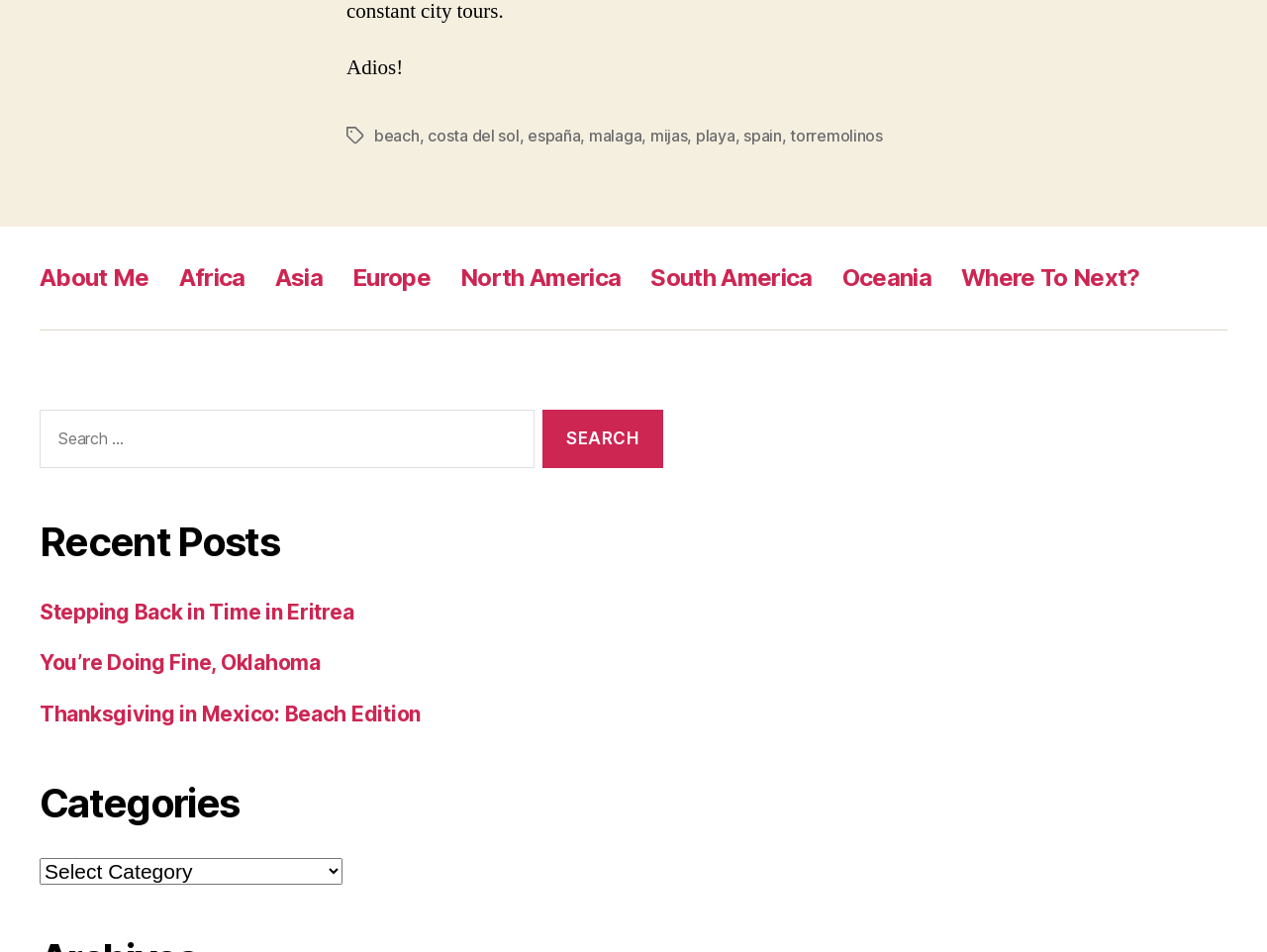Respond to the question below with a single word or phrase: What is the text above the search box?

Search for: